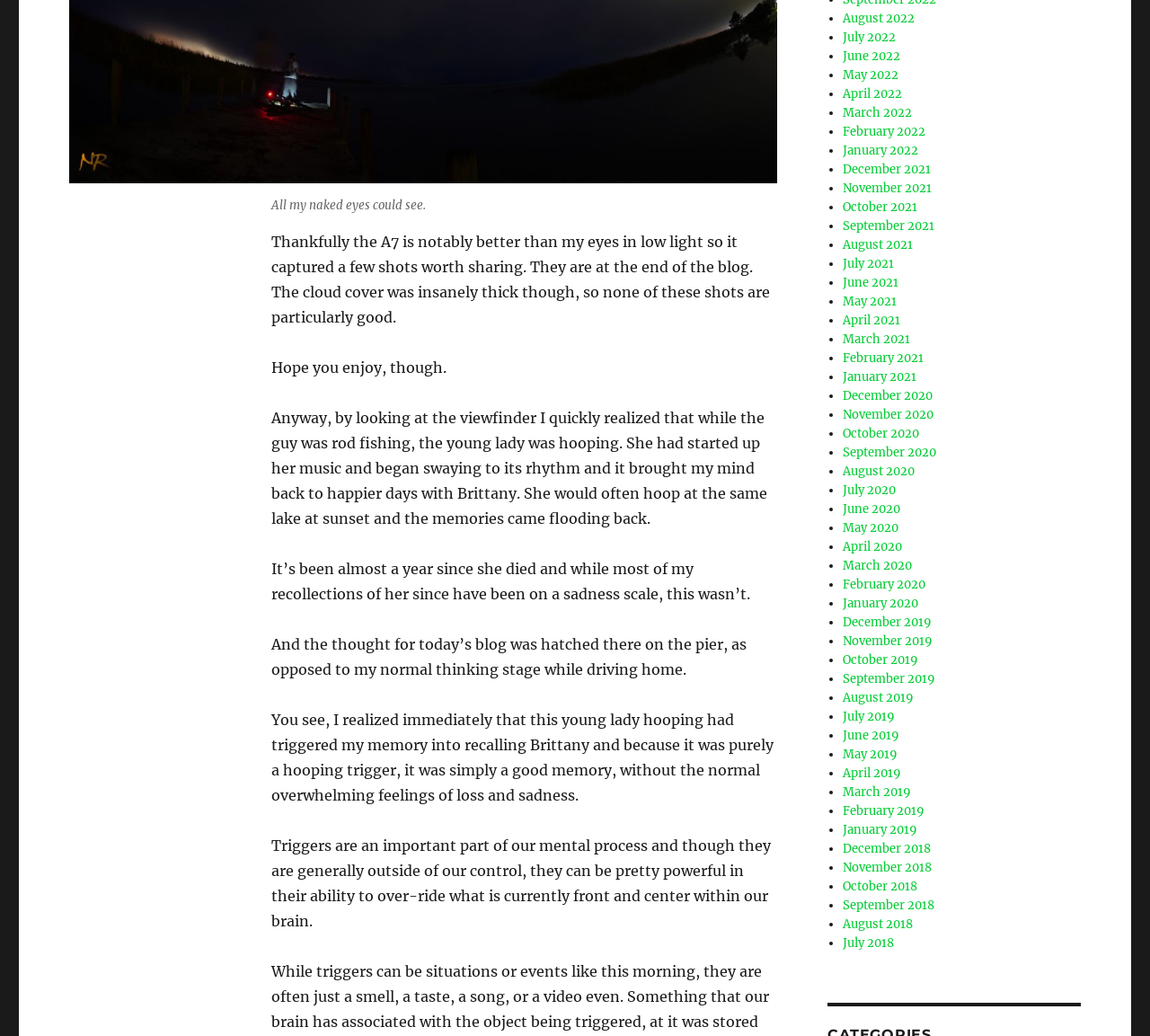Locate the bounding box coordinates of the clickable element to fulfill the following instruction: "Read September 2020". Provide the coordinates as four float numbers between 0 and 1 in the format [left, top, right, bottom].

[0.733, 0.429, 0.814, 0.444]